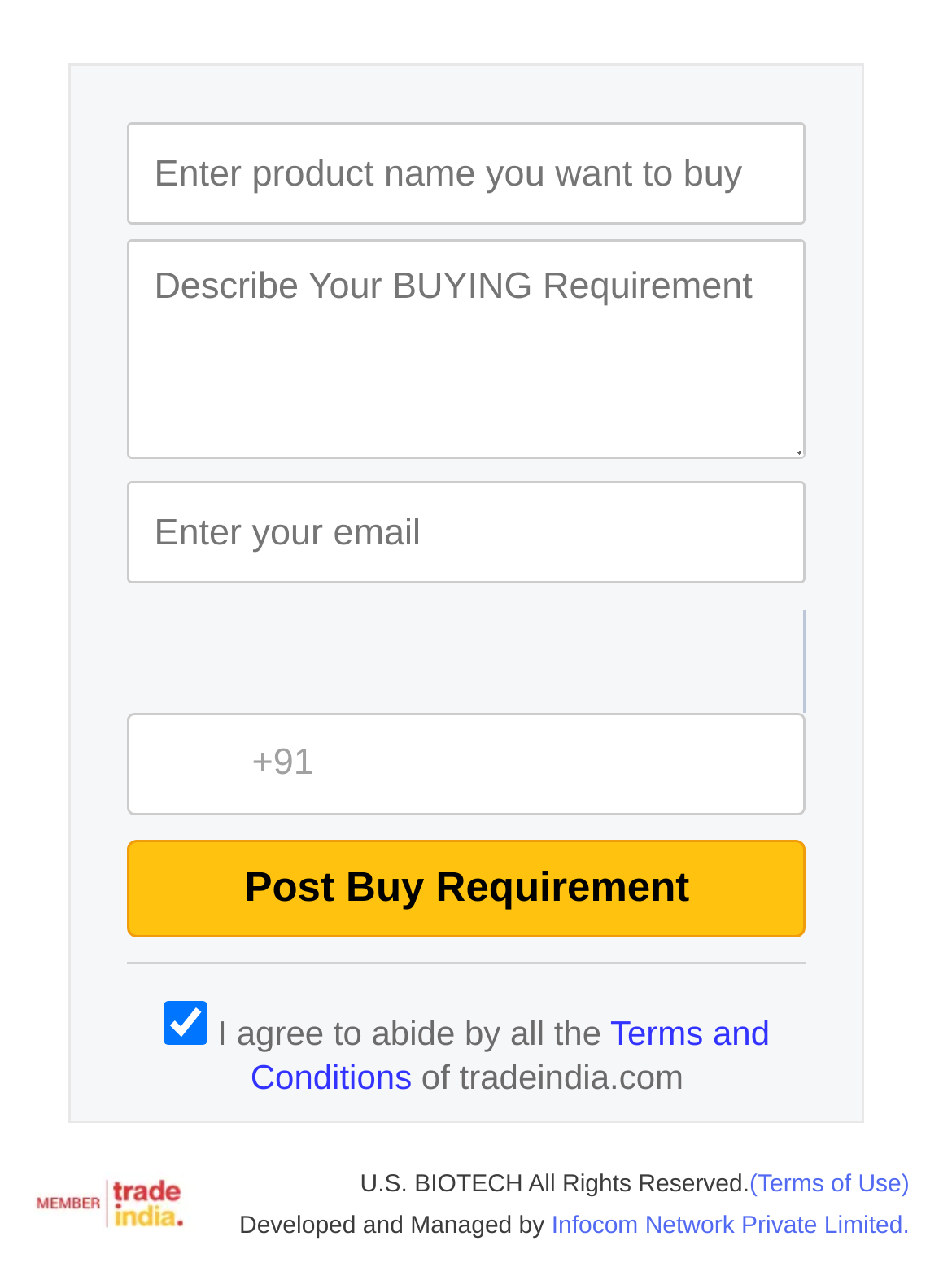Identify the bounding box coordinates for the region to click in order to carry out this instruction: "Enter product name". Provide the coordinates using four float numbers between 0 and 1, formatted as [left, top, right, bottom].

[0.134, 0.097, 0.847, 0.178]